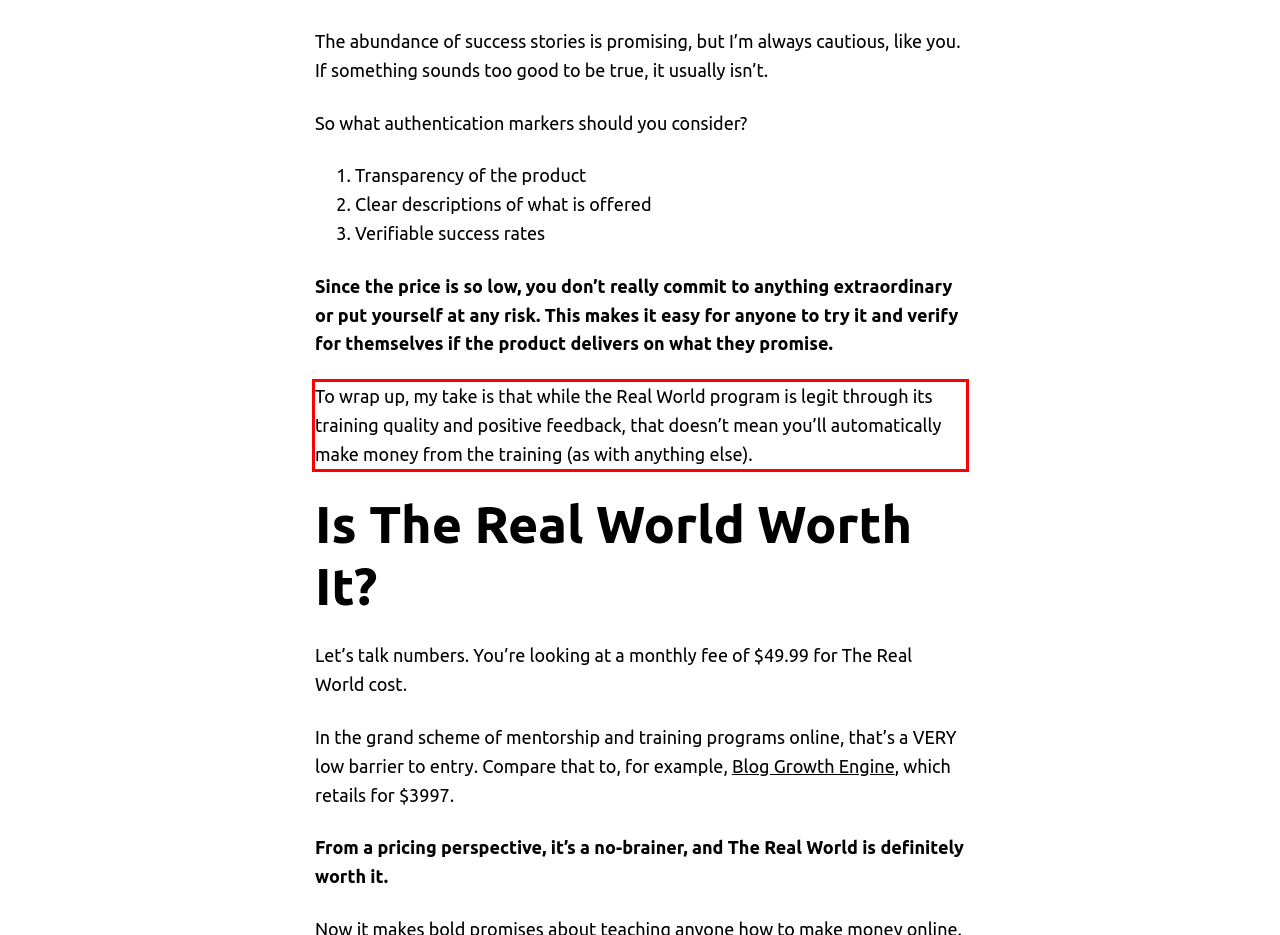You have a screenshot of a webpage with a UI element highlighted by a red bounding box. Use OCR to obtain the text within this highlighted area.

To wrap up, my take is that while the Real World program is legit through its training quality and positive feedback, that doesn’t mean you’ll automatically make money from the training (as with anything else).